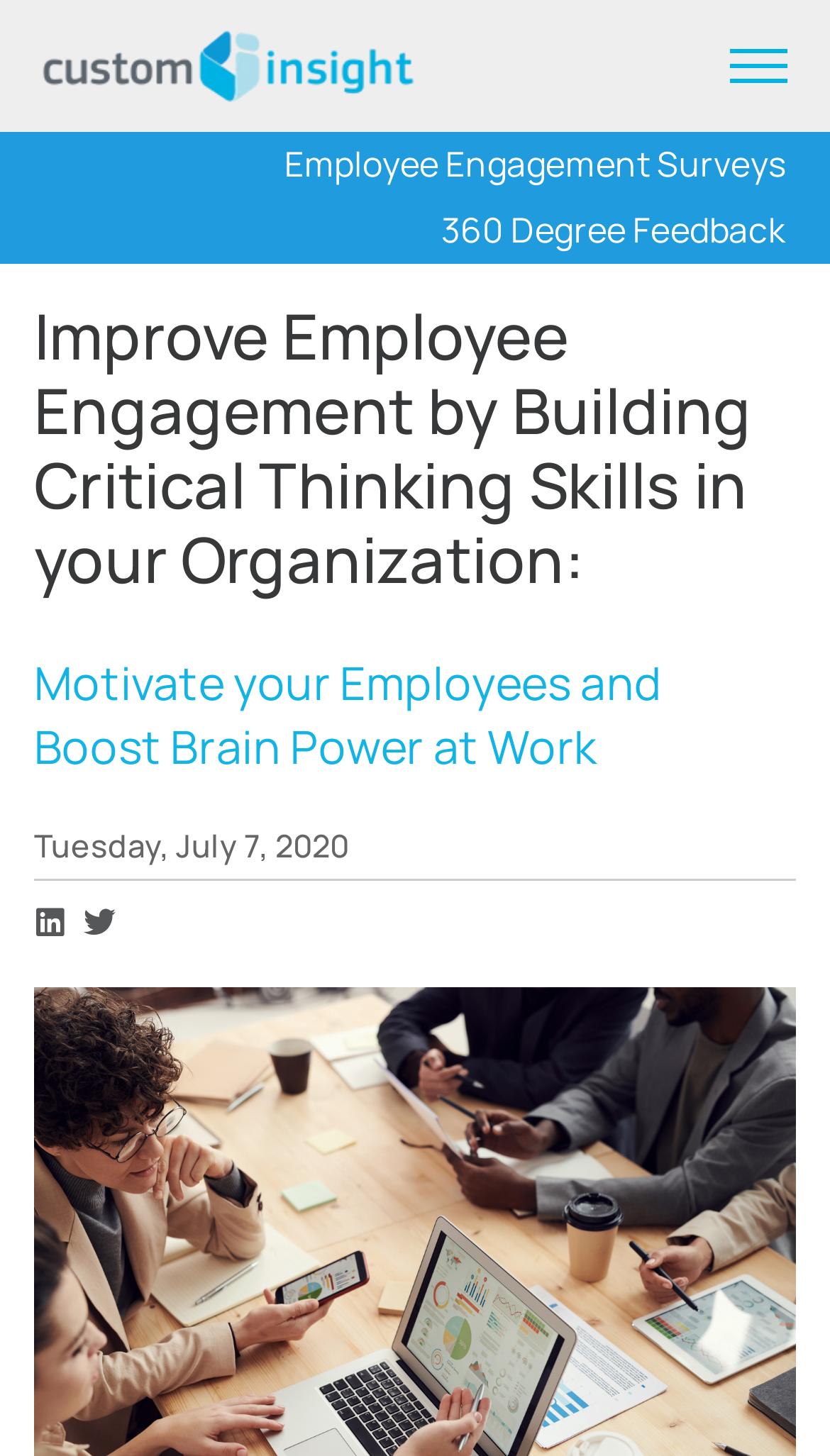Offer a comprehensive description of the webpage’s content and structure.

The webpage is focused on improving employee engagement by building critical thinking skills in organizations. At the top left, there is a logo of "custominsight" which is both a link and an image. On the top right, there is an "expand menu" link. 

Below the logo, there are two headings. The first heading, "Improve Employee Engagement by Building Critical Thinking Skills in your Organization:", is located at the top center of the page. The second heading, "Motivate your Employees and Boost Brain Power at Work", is positioned below the first heading, slightly to the right. 

Under the second heading, there is a static text "Tuesday, July 7, 2020" which indicates the date of the article or publication. To the right of the date, there are two social media links, represented by icons, which are likely for sharing the content.